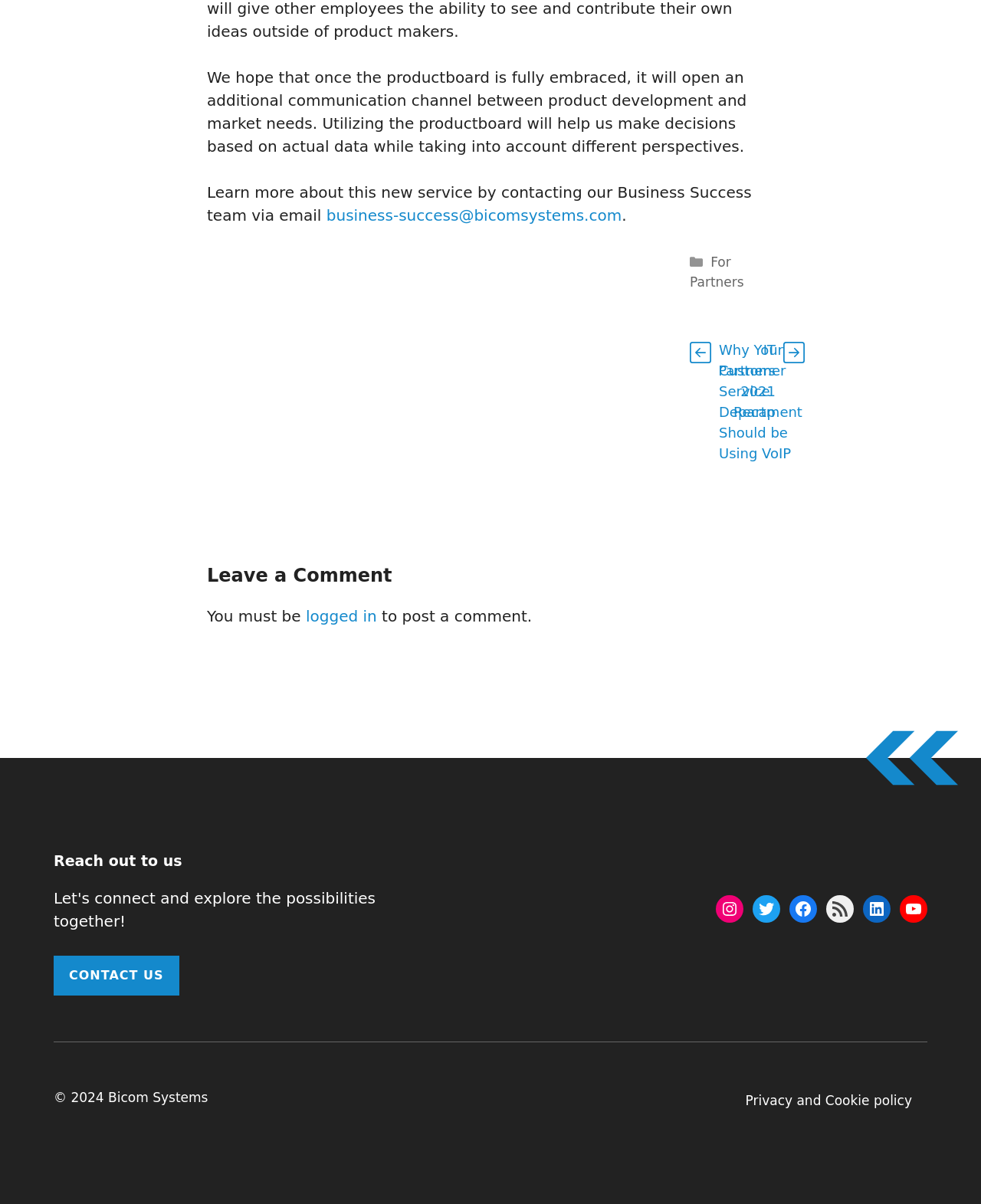Give a concise answer using only one word or phrase for this question:
What is the copyright year of the webpage?

2024